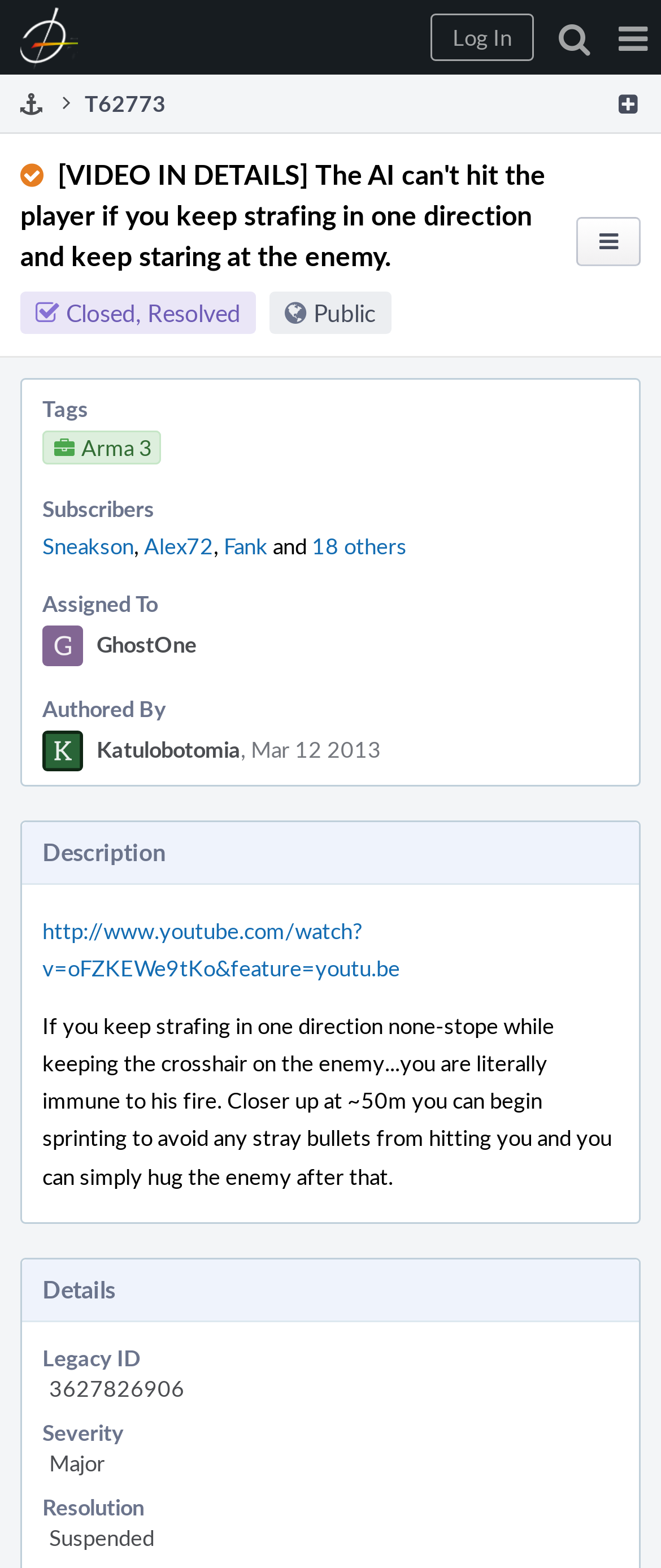Who is the author of this issue?
Give a one-word or short-phrase answer derived from the screenshot.

Katulobotomia